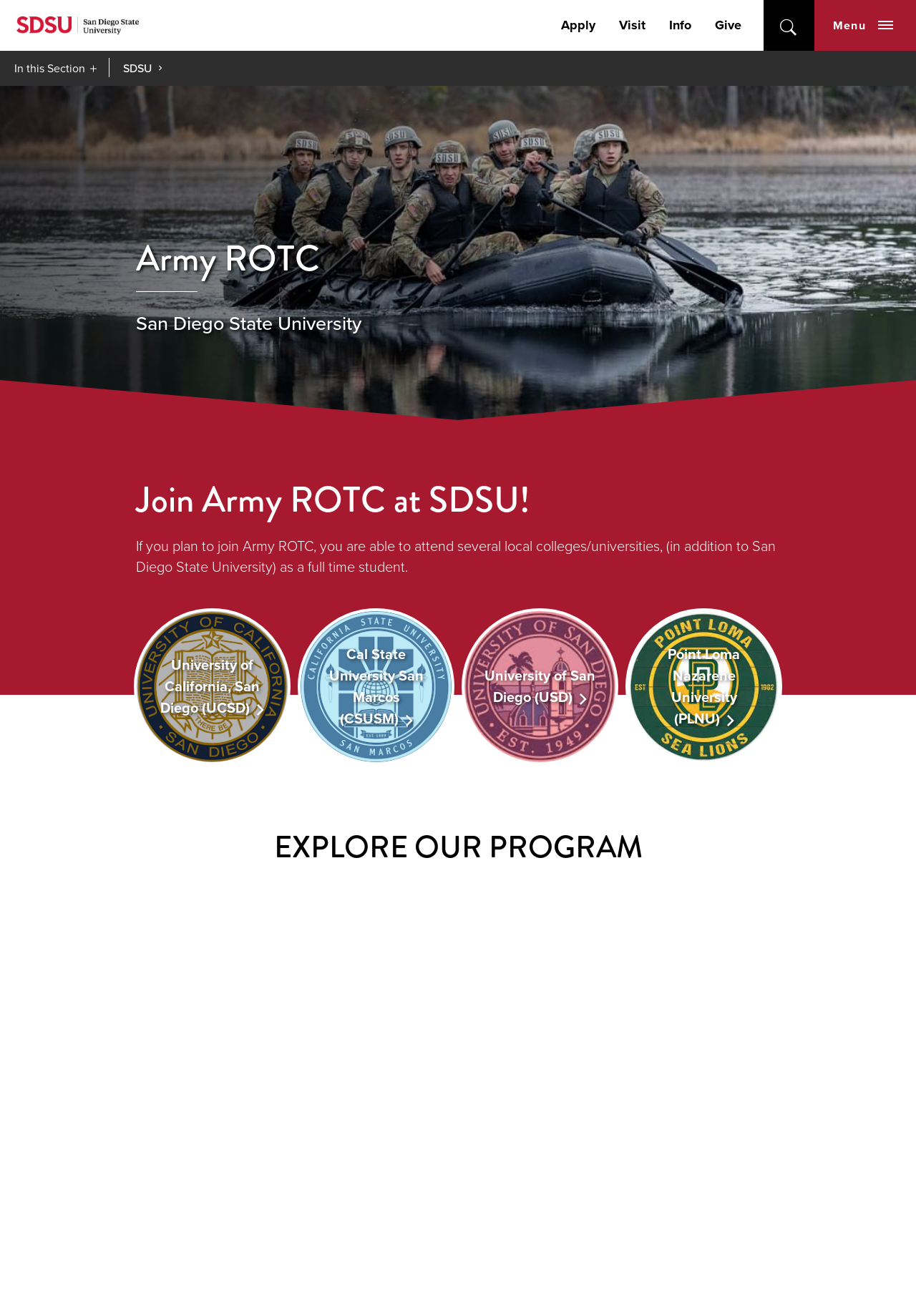Please provide the bounding box coordinates for the element that needs to be clicked to perform the instruction: "Click on the 'Apply' link". The coordinates must consist of four float numbers between 0 and 1, formatted as [left, top, right, bottom].

[0.612, 0.012, 0.65, 0.026]